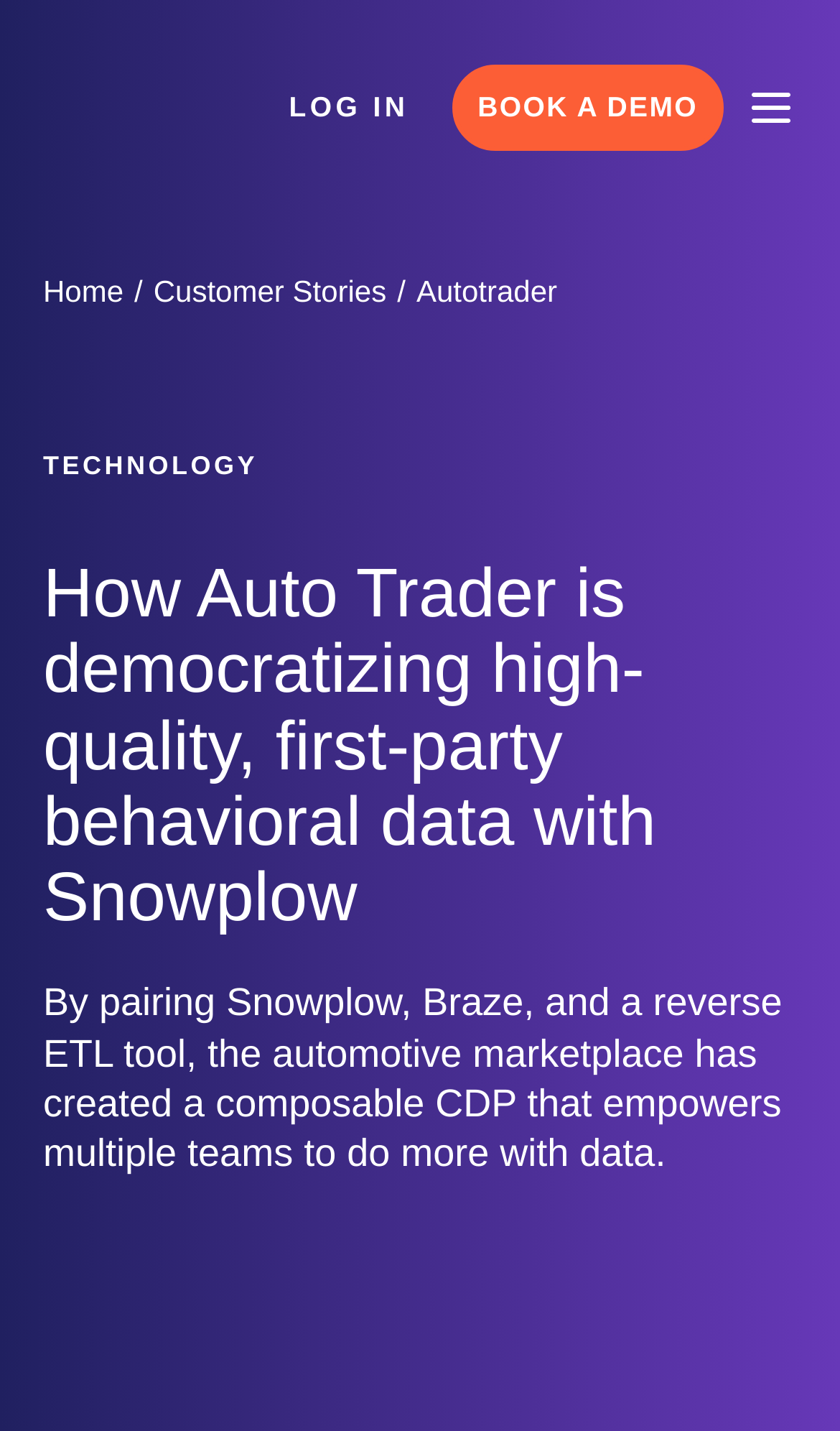Reply to the question below using a single word or brief phrase:
What is the technology mentioned in the webpage?

CDP